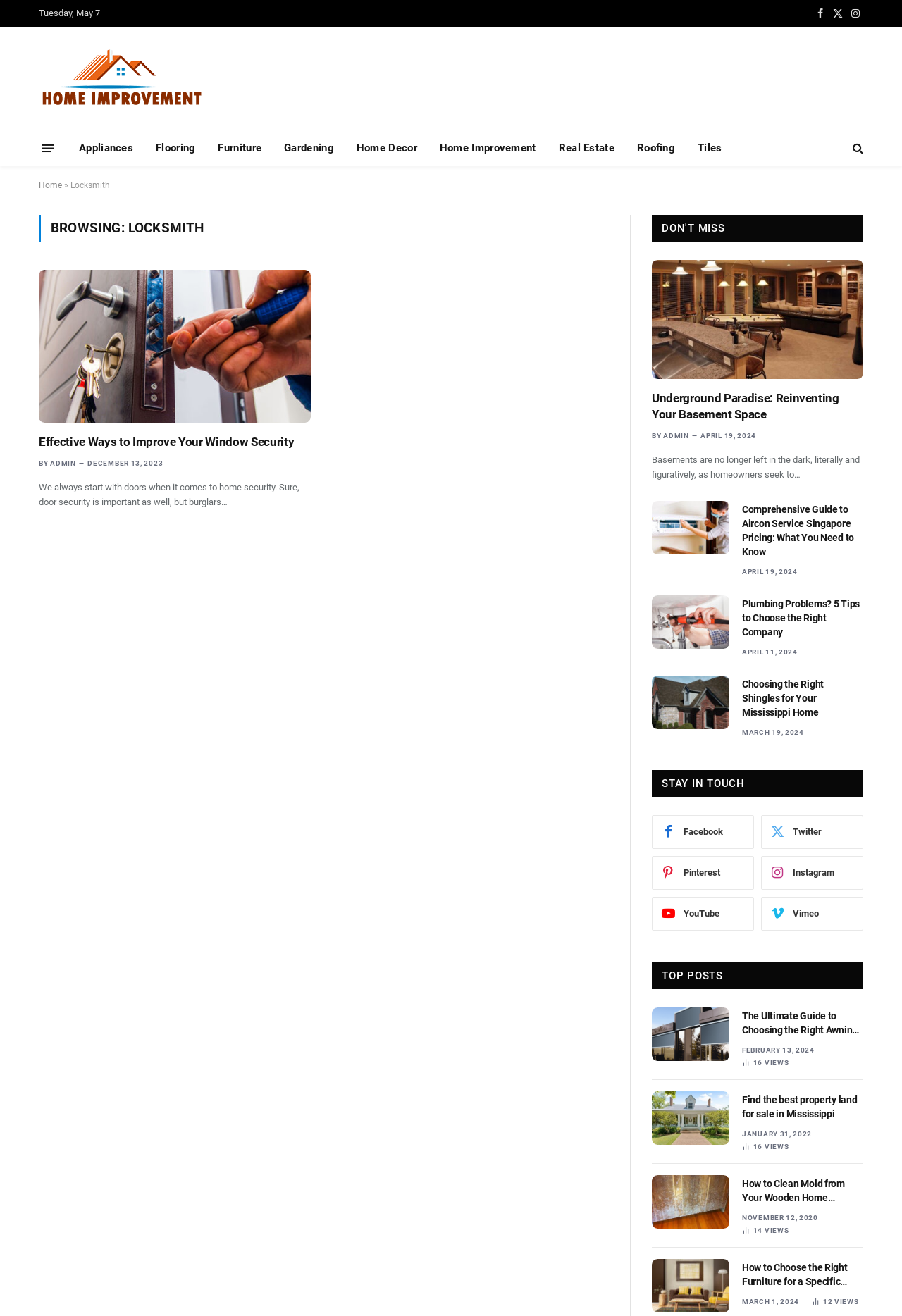Examine the image and give a thorough answer to the following question:
What is the title of the first article?

The title of the first article can be found in the main content area of the webpage. It is 'Effective Ways to Improve Your Window Security', which is a heading that summarizes the content of the article.